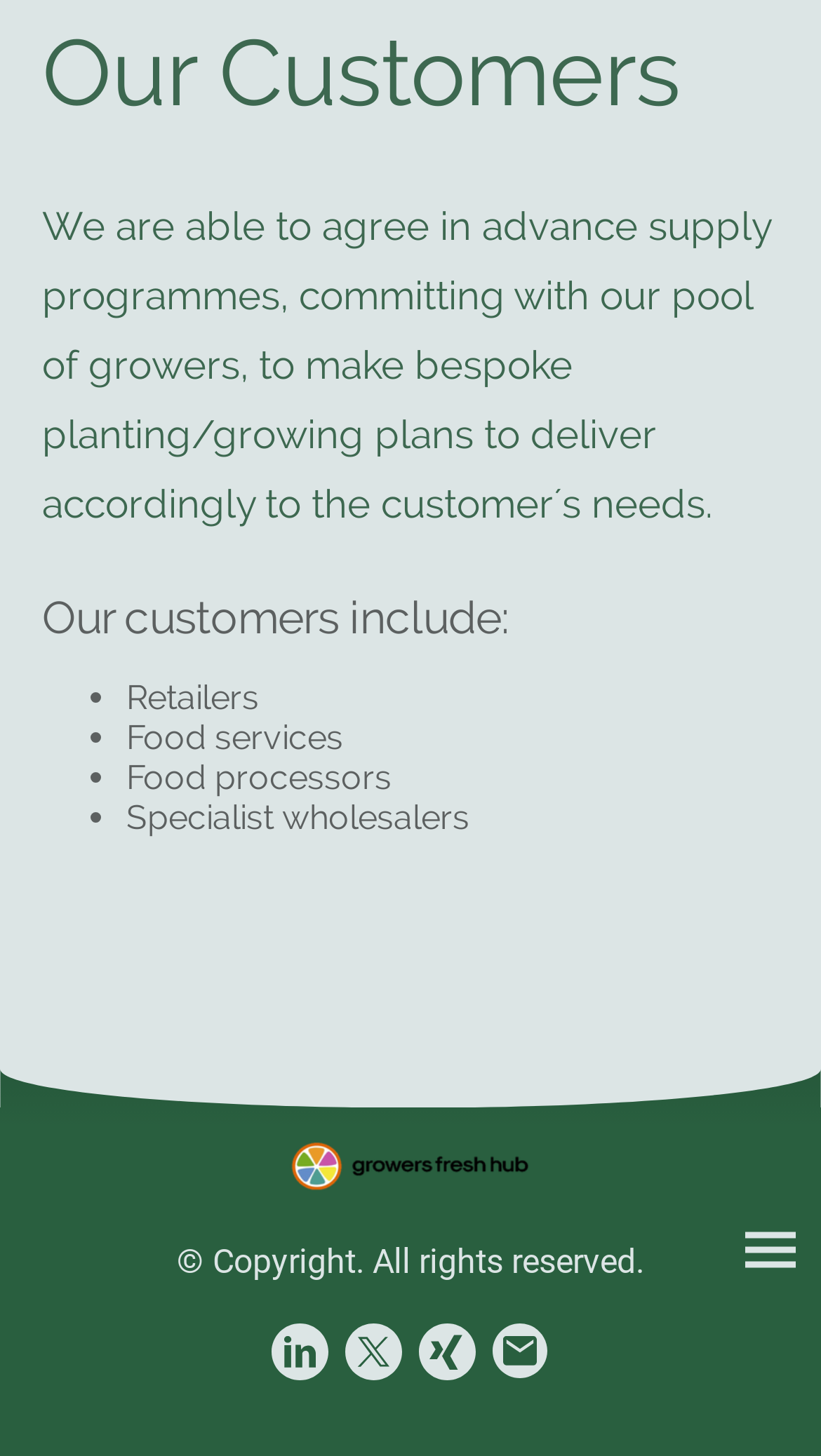How many social media links are present at the bottom of the page?
Please provide a comprehensive and detailed answer to the question.

There are four social media links present at the bottom of the page, each represented by an image and a link.